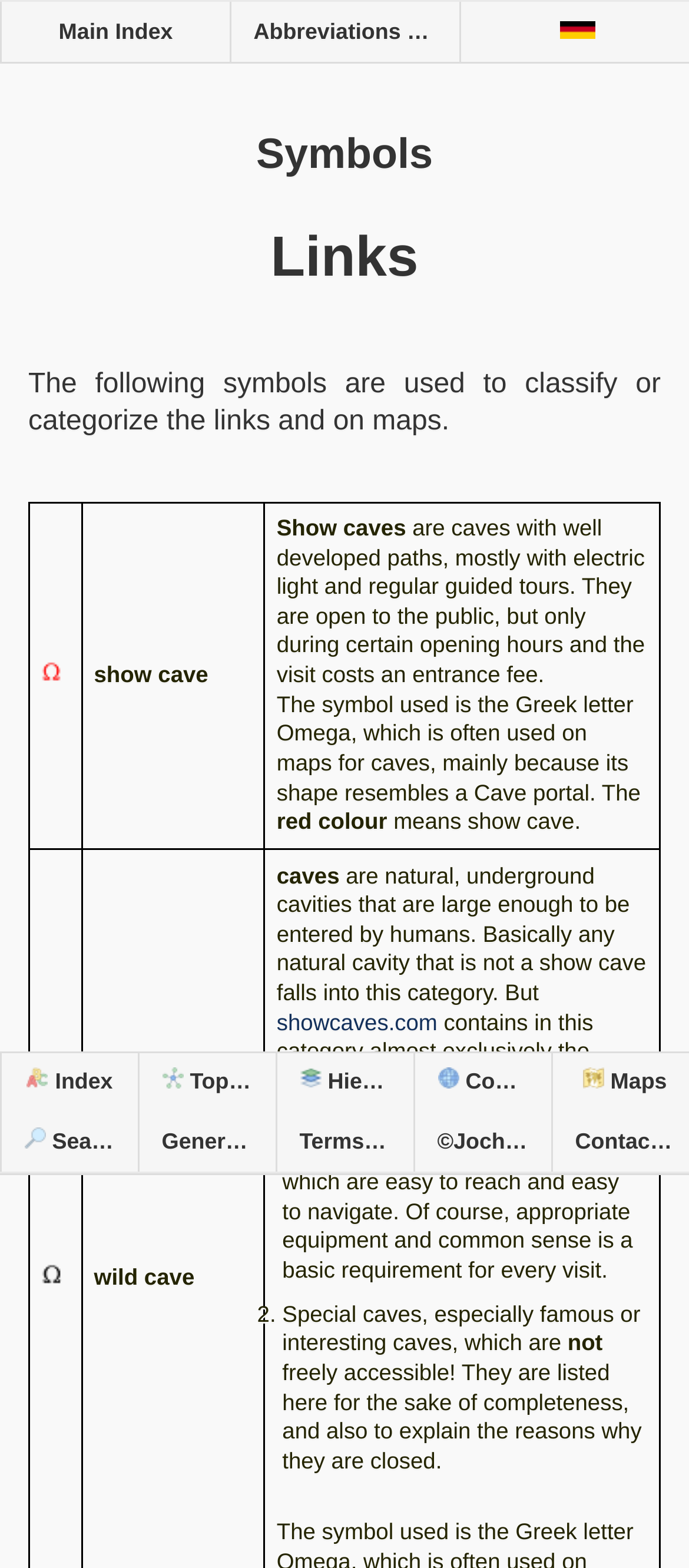Determine the bounding box coordinates of the UI element described below. Use the format (top-left x, top-left y, bottom-right x, bottom-right y) with floating point numbers between 0 and 1: General Information

[0.2, 0.709, 0.4, 0.747]